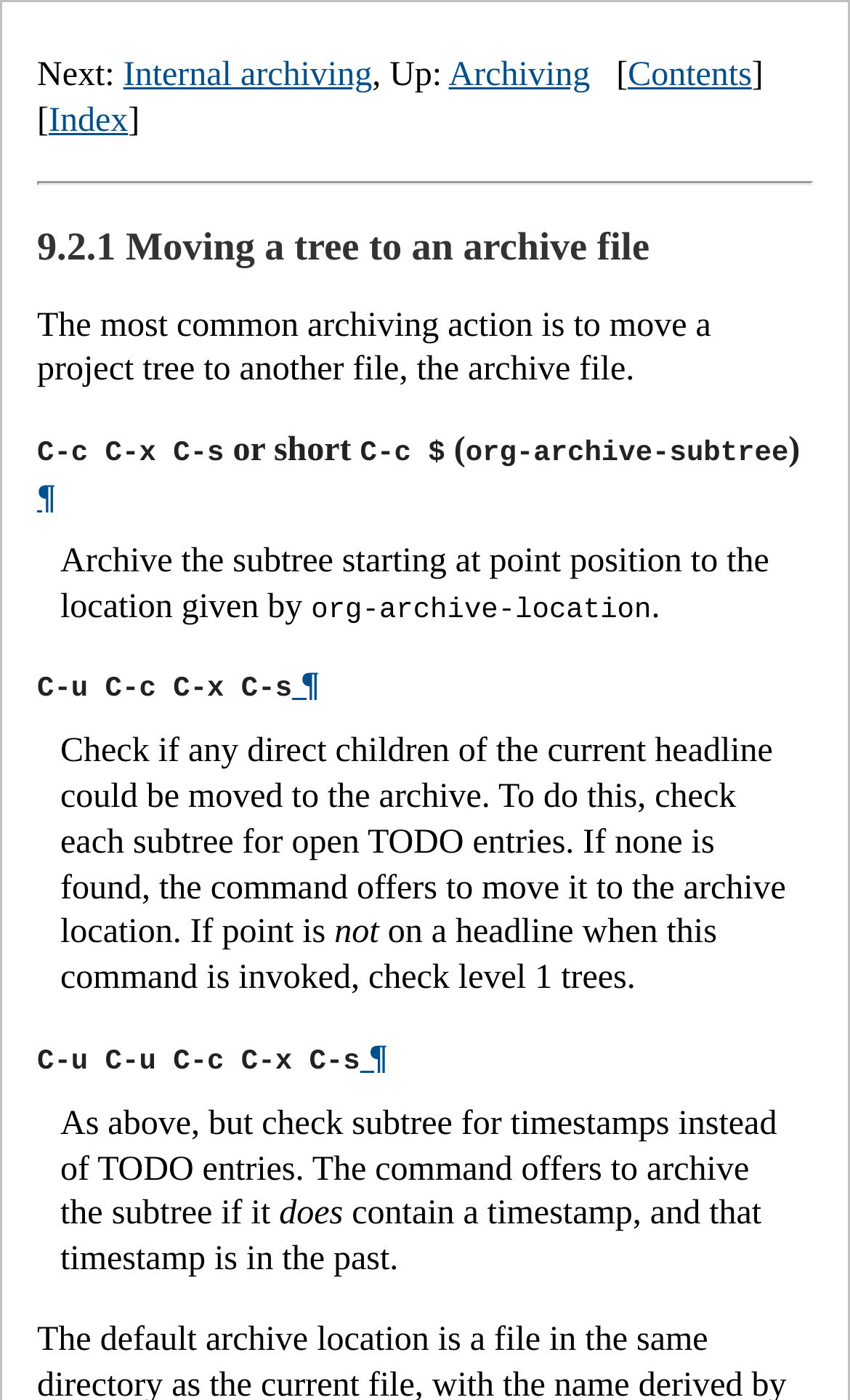Create a full and detailed caption for the entire webpage.

The webpage is about "Moving subtrees" in the context of the Org Manual. At the top, there is a navigation section with links to "Internal archiving", "Archiving", "Contents", and "Index". Below this section, there is a horizontal separator line.

The main content of the page is divided into sections. The first section has a heading "9.2.1 Moving a tree to an archive file" and a paragraph of text explaining the most common archiving action. 

Below this, there is a description list with three terms and their corresponding details. The first term describes the keyboard shortcut "C-c C-x C-s" and its function, which is to archive the subtree starting at the point position to the location given by "org-archive-location". The second term describes the keyboard shortcut "C-u C-c C-x C-s" and its function, which is to check if any direct children of the current headline could be moved to the archive. The third term describes the keyboard shortcut "C-u C-u C-c C-x C-s" and its function, which is to check subtree for timestamps instead of TODO entries and offer to archive the subtree if it contains a timestamp in the past.

Throughout the page, there are links to other sections, such as "¶" which likely links to a footnote or a reference.